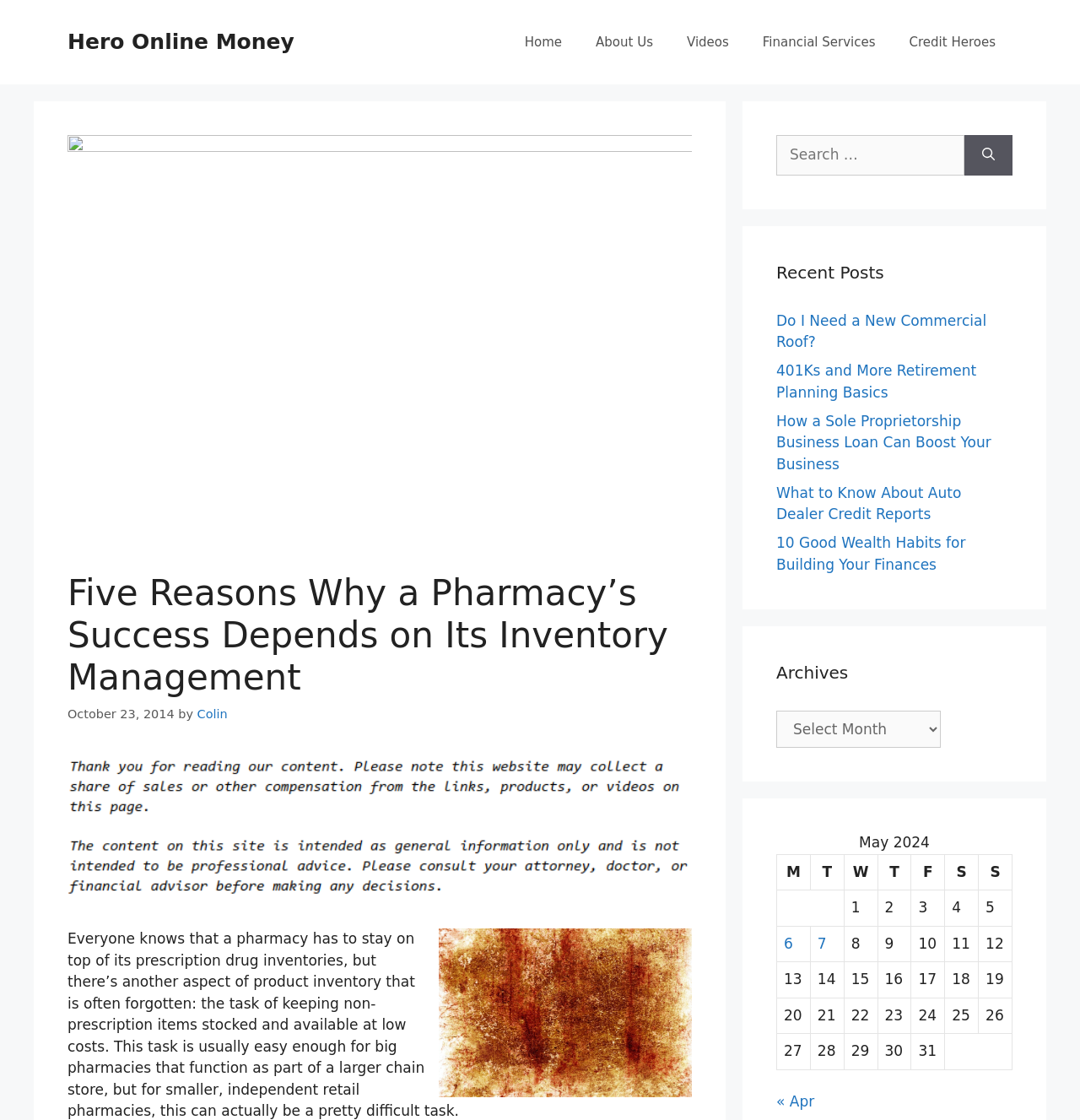Provide the bounding box coordinates of the UI element this sentence describes: "Home".

[0.47, 0.015, 0.536, 0.06]